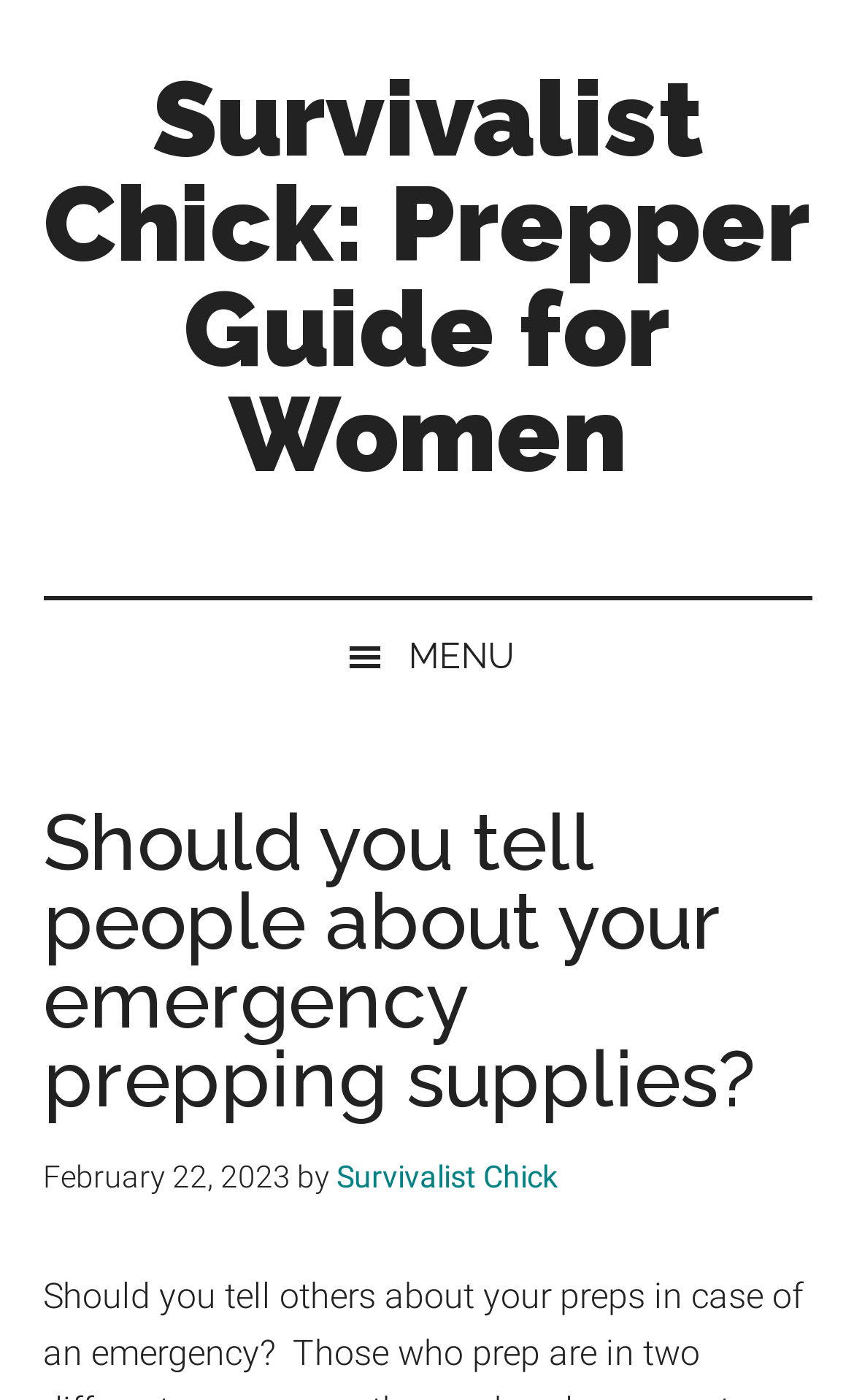Who is the author of the article?
Please respond to the question with a detailed and well-explained answer.

I determined the author of the article by looking at the link element with the text 'Survivalist Chick' which is likely to be the author's name.